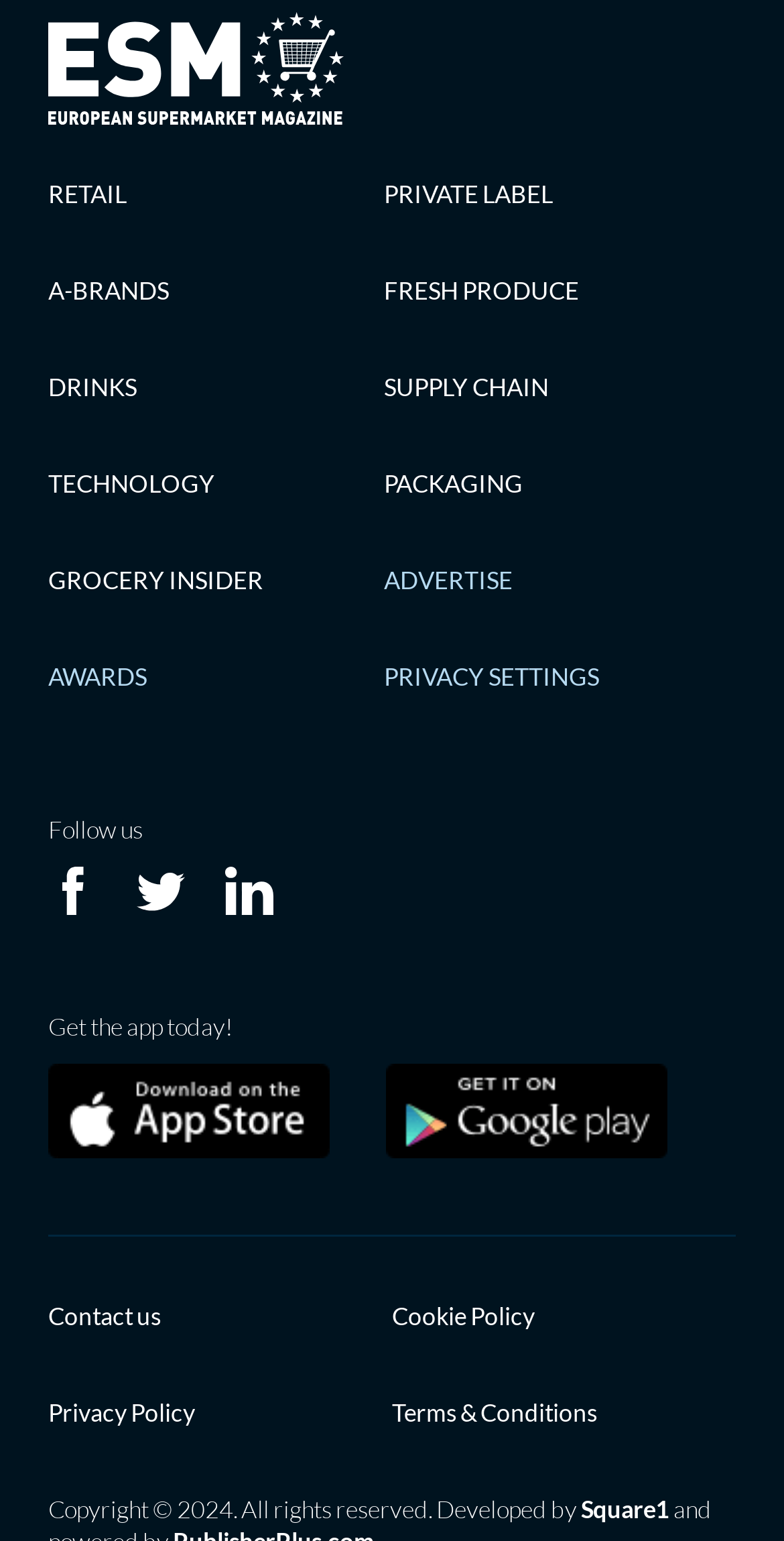Provide the bounding box coordinates of the area you need to click to execute the following instruction: "Click on Retail".

[0.062, 0.117, 0.408, 0.137]